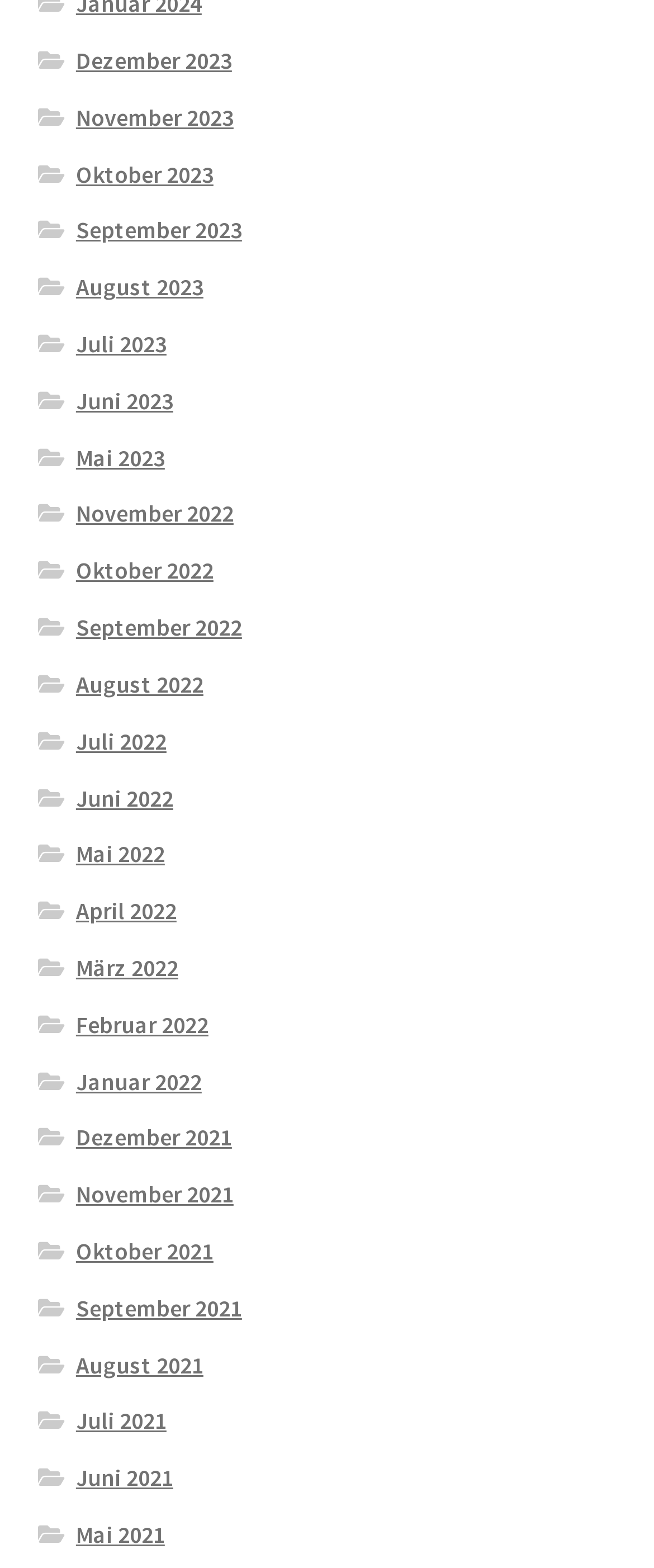Please determine the bounding box coordinates of the section I need to click to accomplish this instruction: "browse Mai 2023".

[0.116, 0.282, 0.252, 0.301]